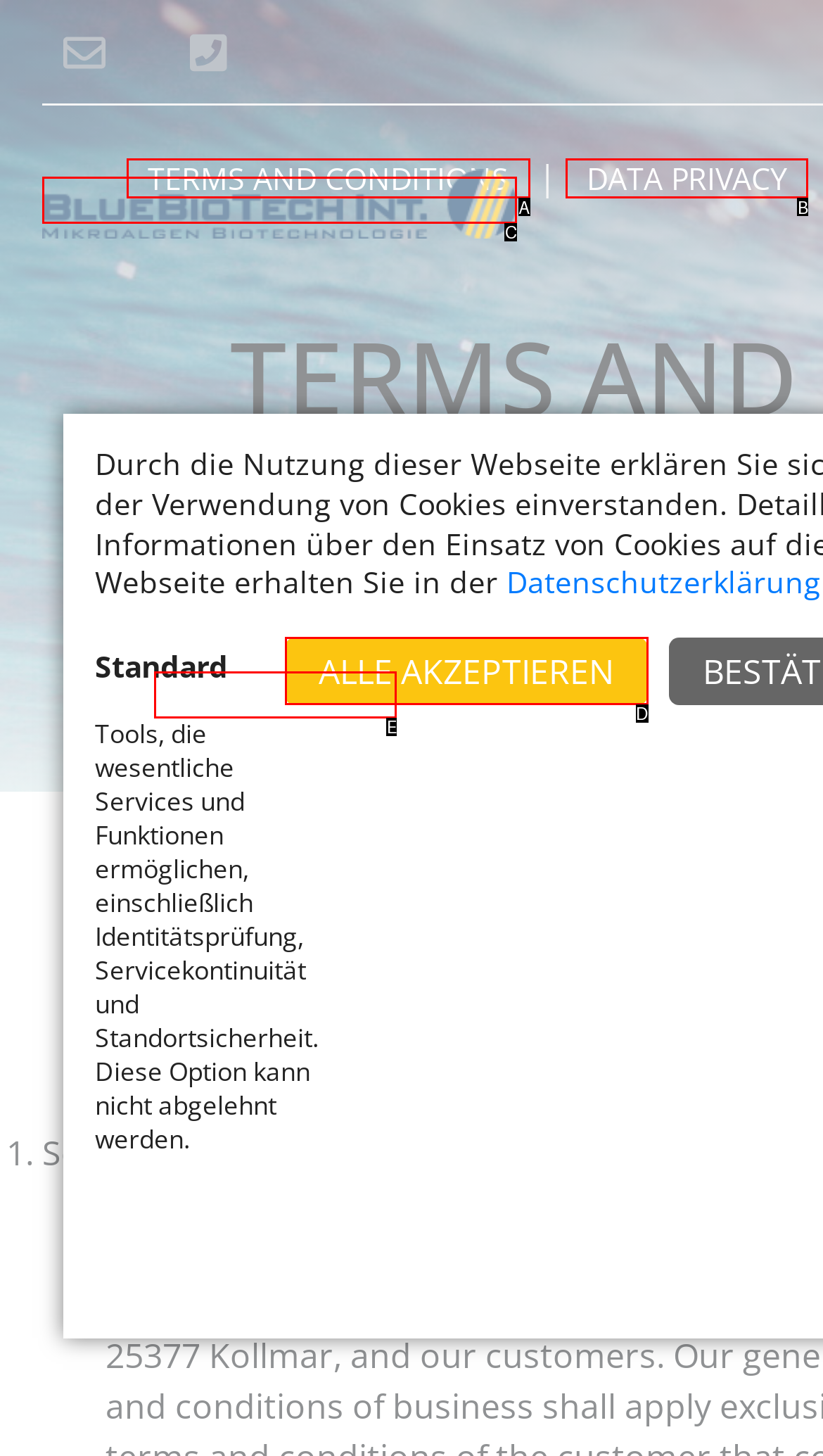Tell me which one HTML element best matches the description: Data privacy Answer with the option's letter from the given choices directly.

B